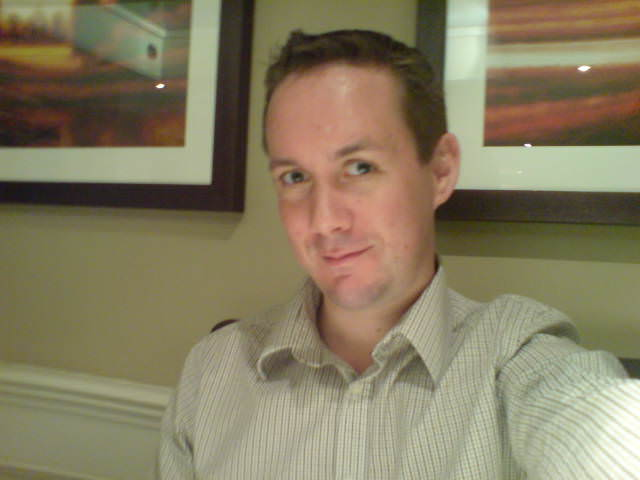Detail every significant feature and component of the image.

In this candid selfie taken during dinner at a cozy restaurant in Cambridge, the individual appears to be enjoying a moment of relaxation after a fulfilling day of travel. Dressed in a collared shirt, the person subtly smiles while positioning the camera to capture the atmosphere. Behind them, two framed artworks decorate the wall, hinting at the establishment's decorative style. This intimate setting reflects the evening's ambiance, as they recount the day's adventures, including their journey along the A14 in Cambridgeshire, and the search for the ideal overnight lodgings under a glorious sunset. This image embodies a perfect blend of travel memories and culinary enjoyment, showcasing the spirit of exploration and the joy of a well-deserved meal.